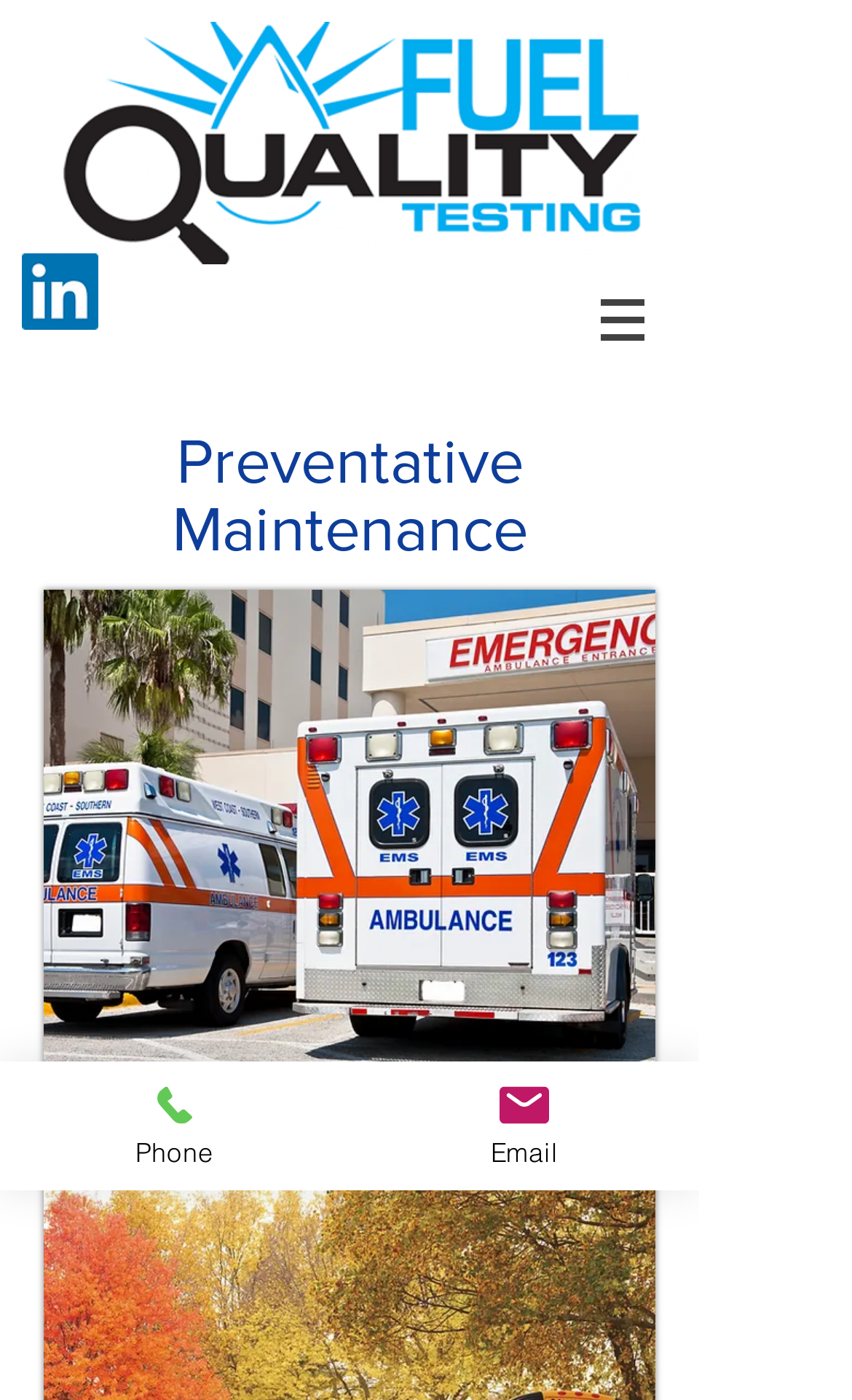How many contact methods are provided?
Provide an in-depth and detailed answer to the question.

The webpage provides two contact methods: phone and email, which are represented by separate links and images at the bottom of the page.